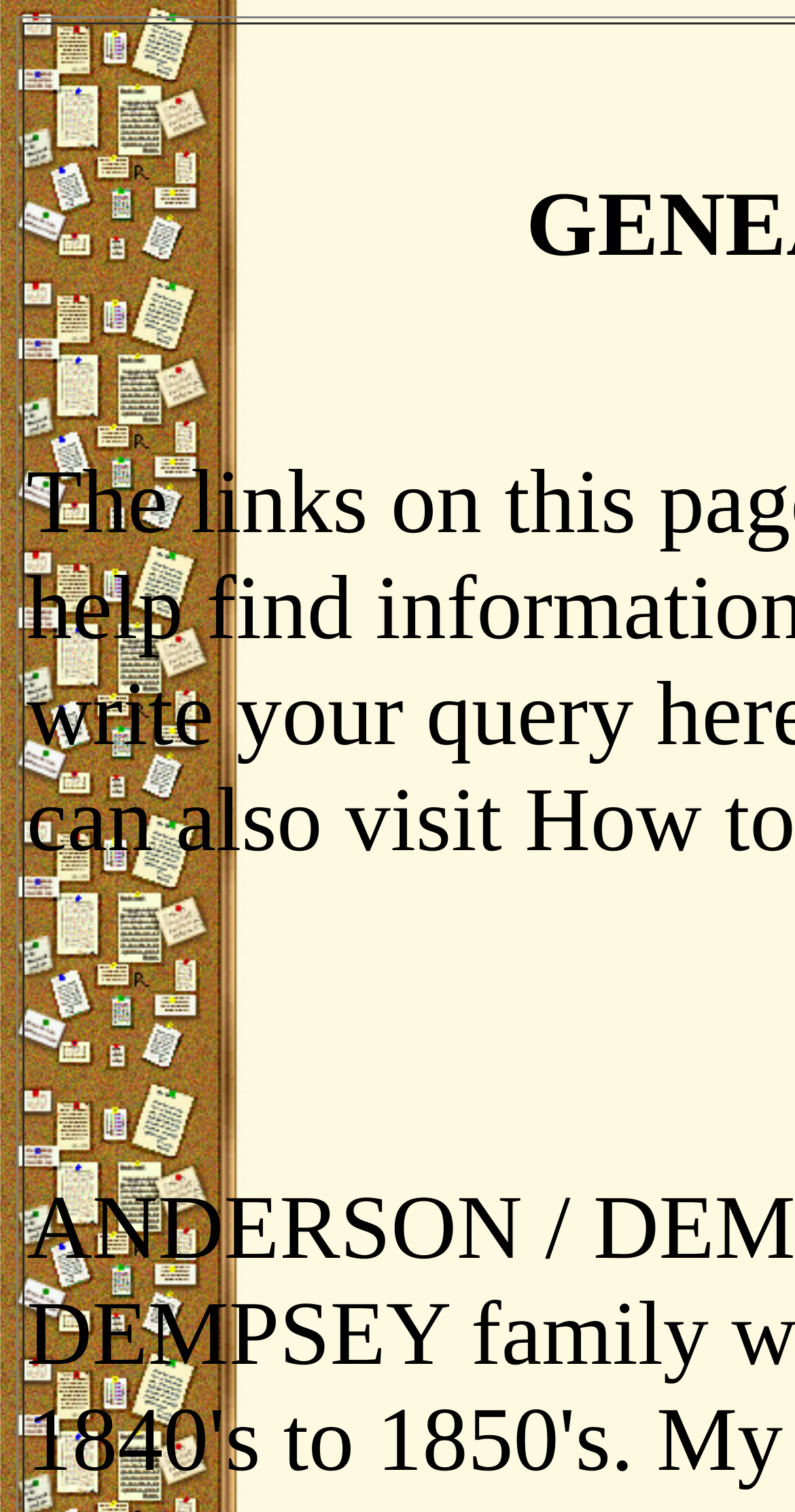Can you find and generate the webpage's heading?

23andMe Genetic DNA Testing